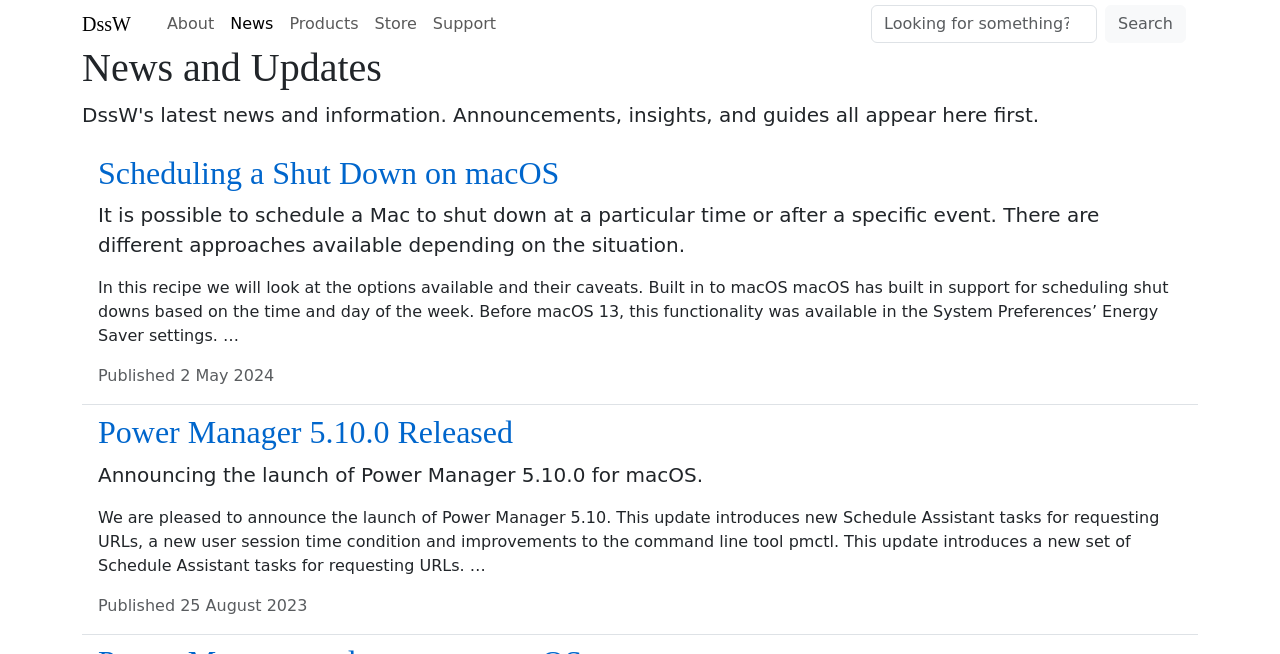Please determine the main heading text of this webpage.

News and Updates